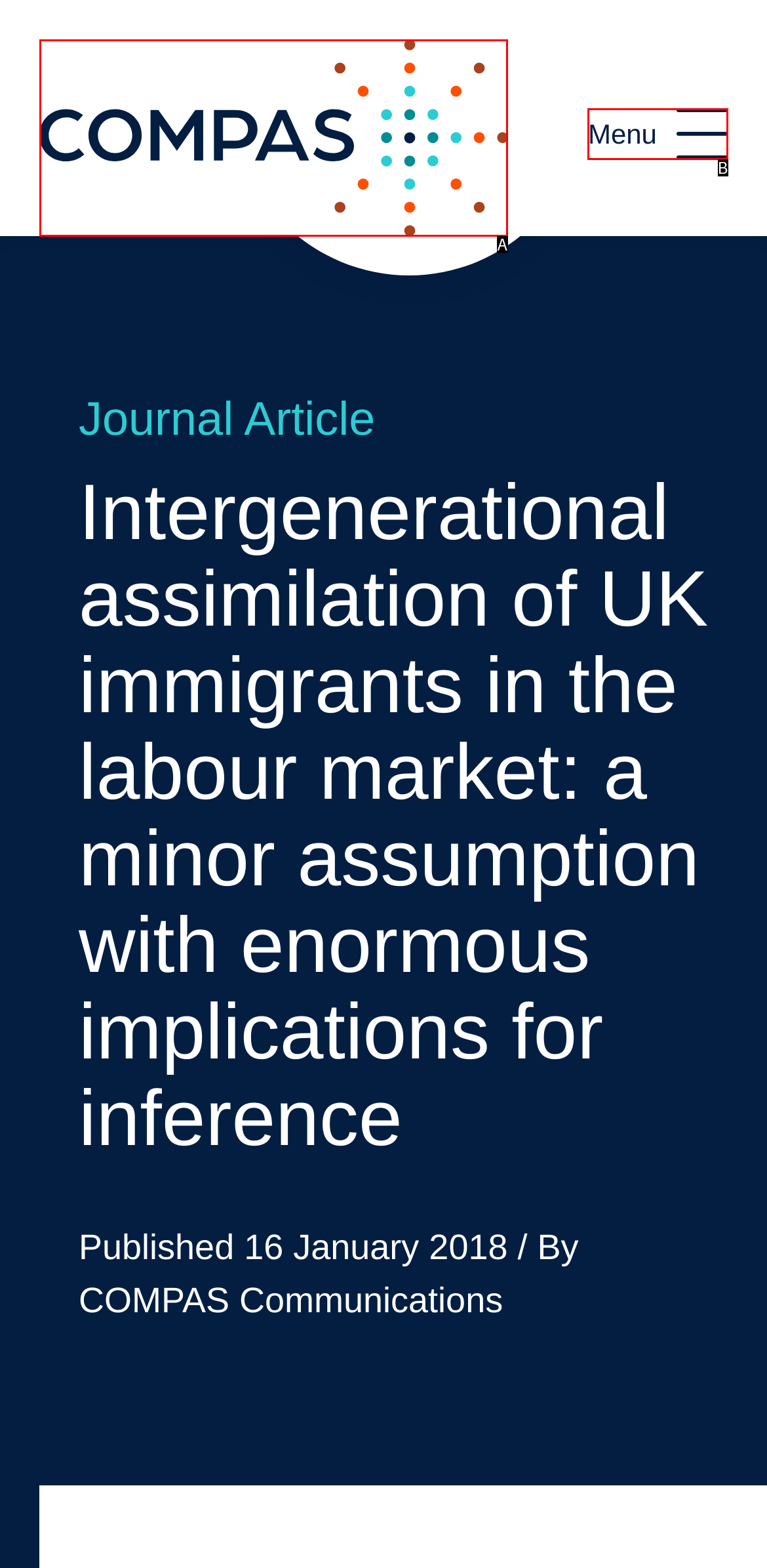Determine the HTML element that best aligns with the description: COMPAS
Answer with the appropriate letter from the listed options.

A